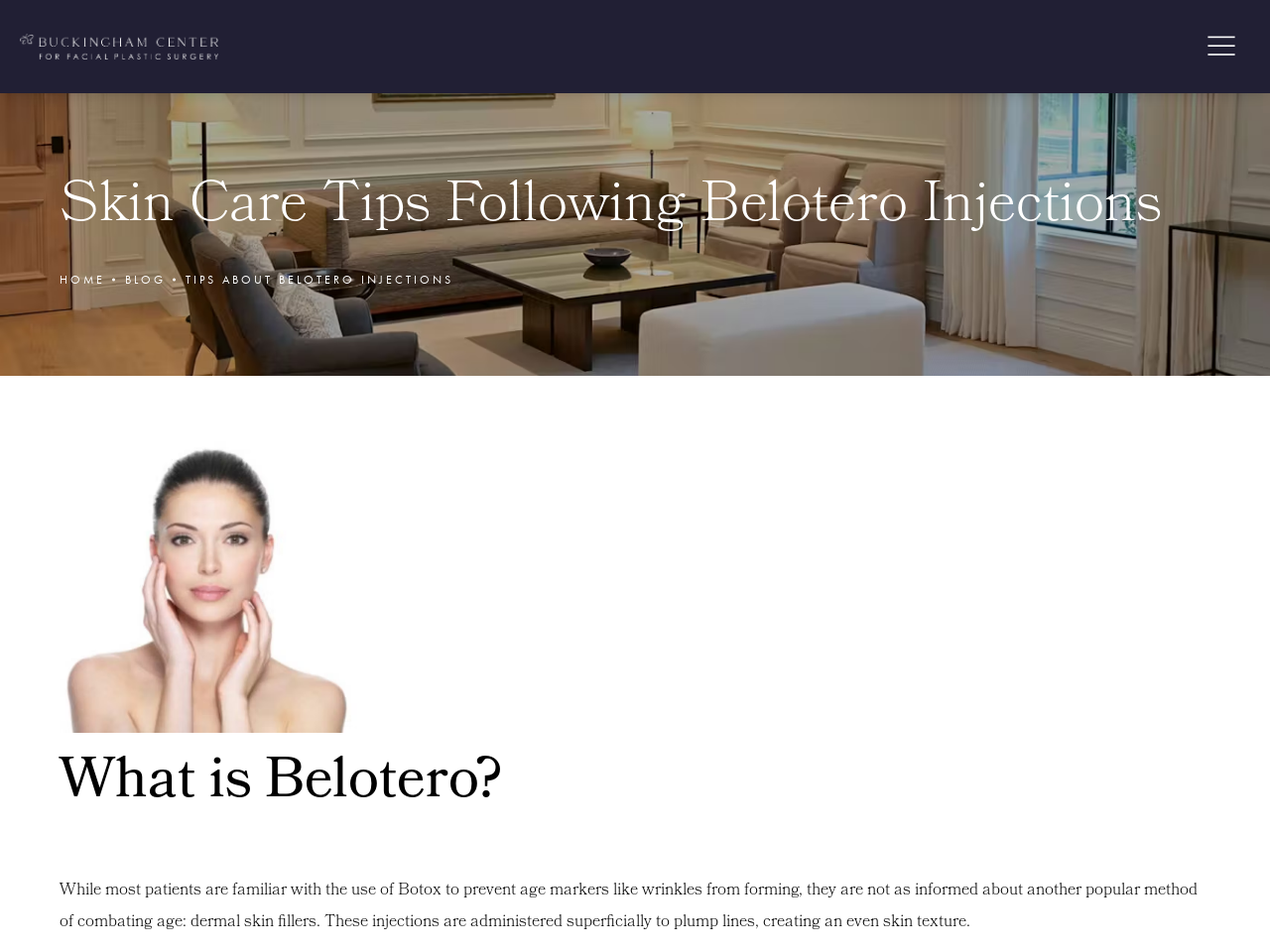Give a one-word or one-phrase response to the question:
What is the purpose of the button on the top right corner?

Open/Close Menu